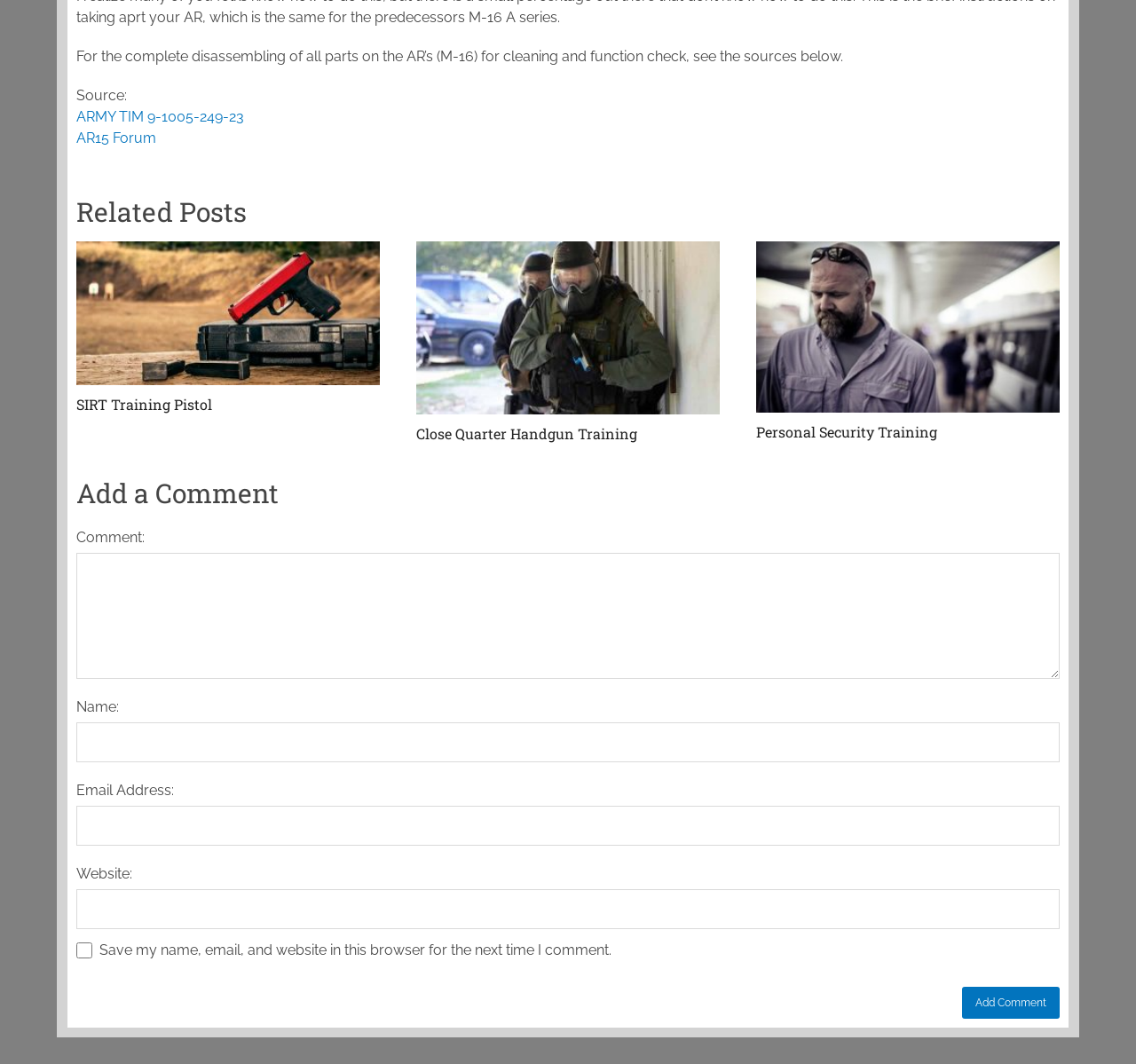Please specify the bounding box coordinates of the region to click in order to perform the following instruction: "Click the Add Comment button".

[0.847, 0.927, 0.933, 0.957]